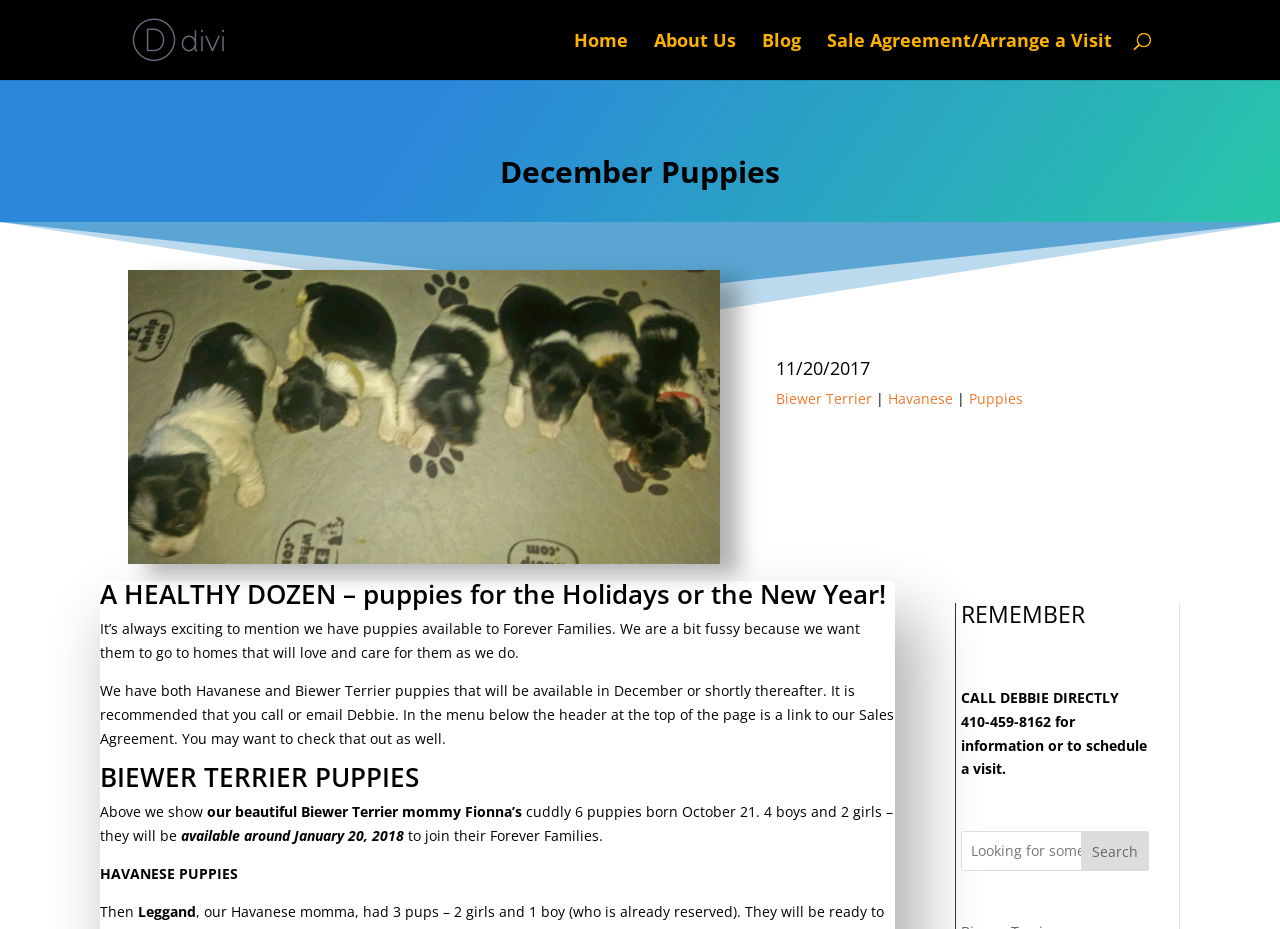When will the Biewer Terrier puppies be available?
Provide a short answer using one word or a brief phrase based on the image.

Around January 20, 2018